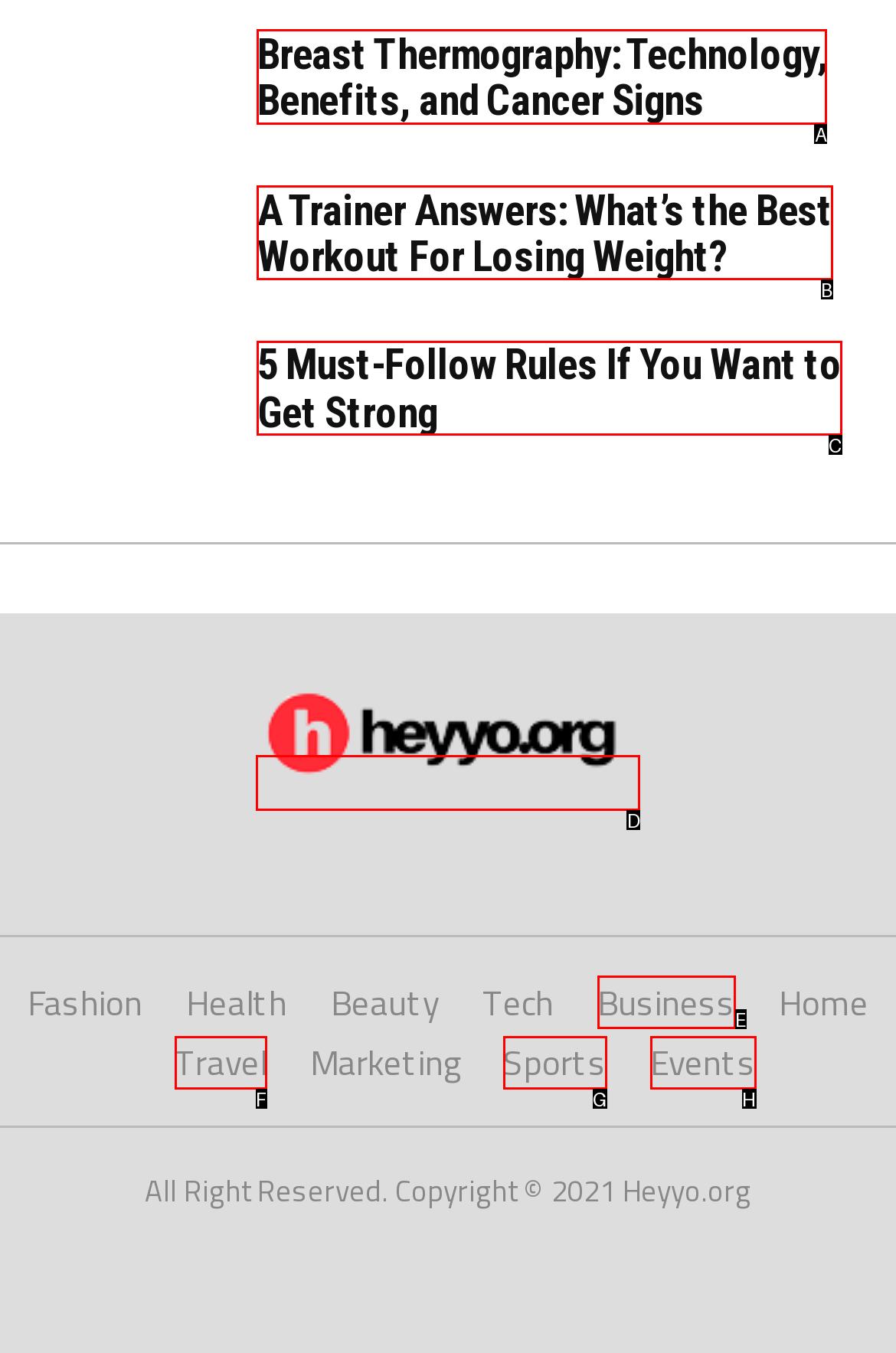Select the proper UI element to click in order to perform the following task: Click on the link to learn about breast thermography. Indicate your choice with the letter of the appropriate option.

A